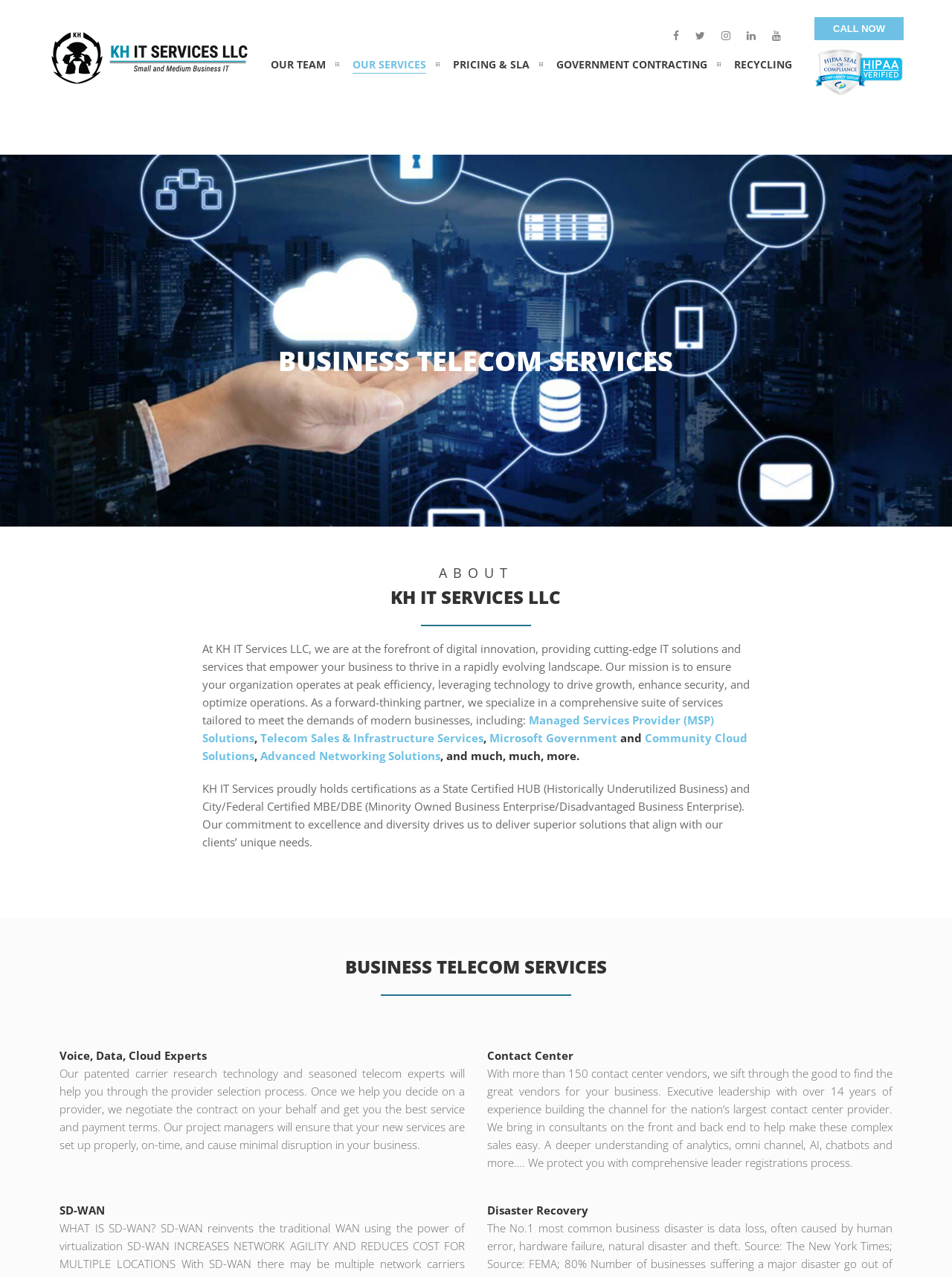What services does the company provide?
Using the image, answer in one word or phrase.

Managed Services, Telecom Sales, Microsoft Government, etc.